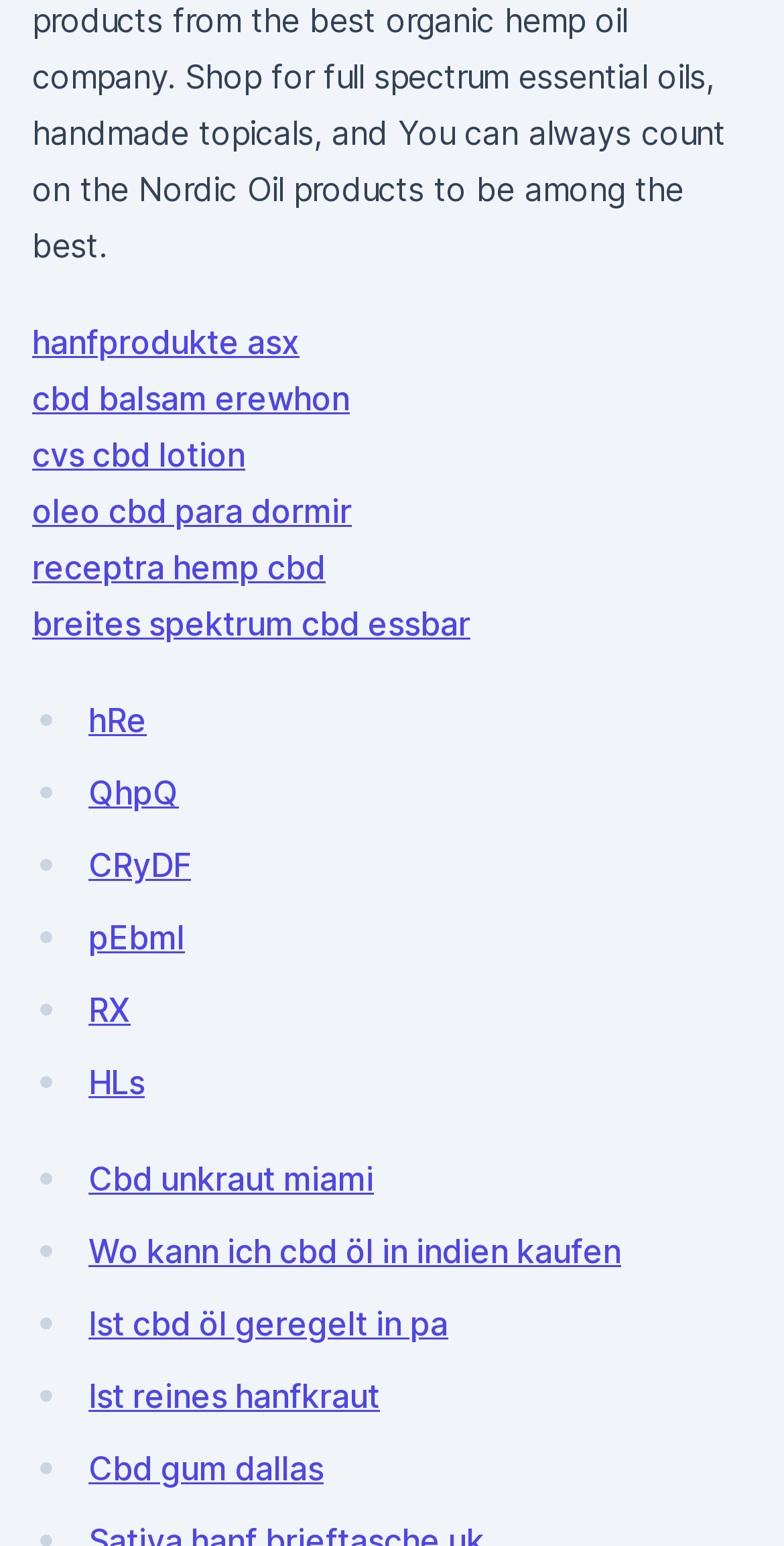Provide the bounding box coordinates for the area that should be clicked to complete the instruction: "follow Ist cbd öl geregelt in pa link".

[0.113, 0.843, 0.572, 0.869]